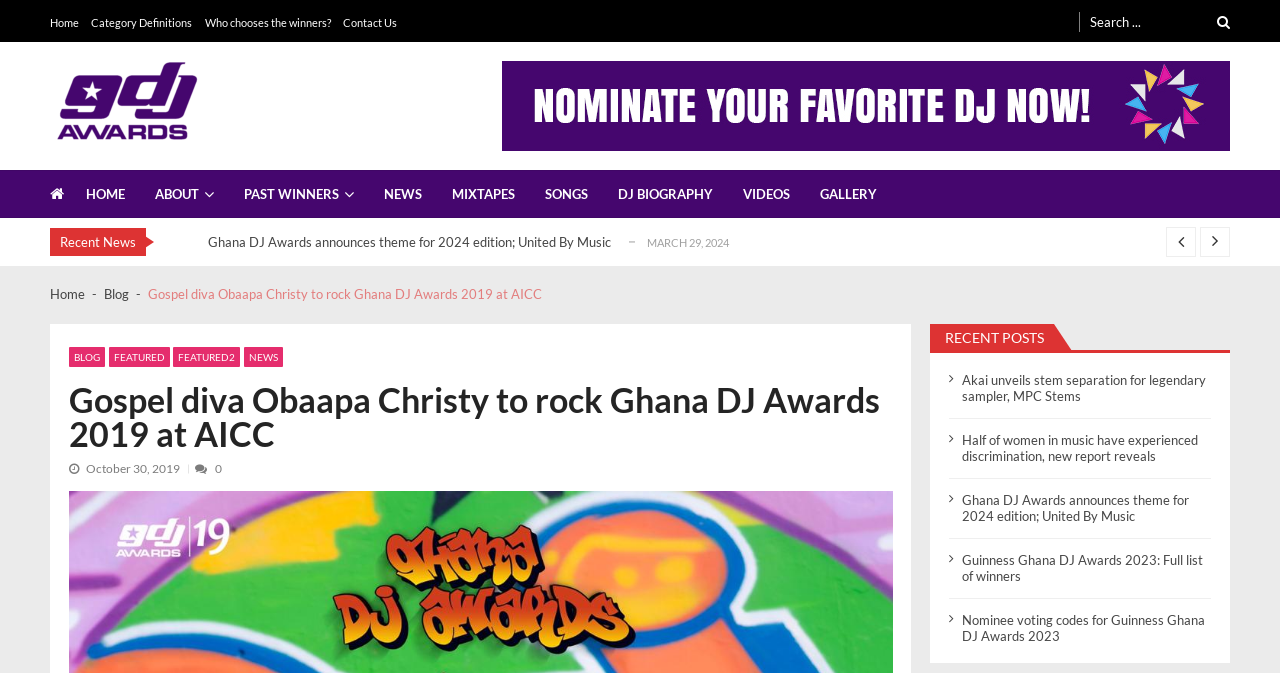Please answer the following question using a single word or phrase: 
What is the text of the first link on the webpage?

Skip to navigation